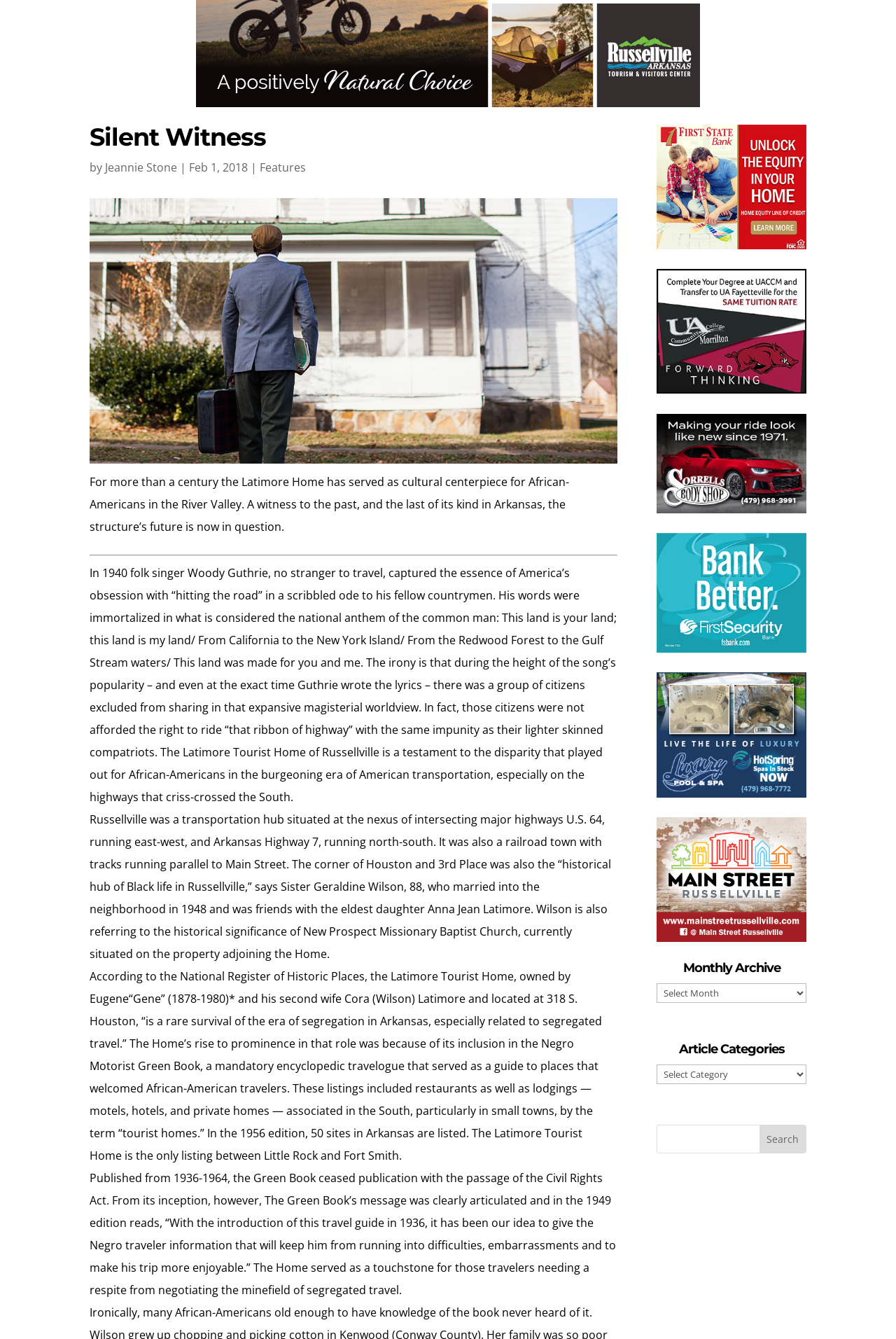Given the description name="s", predict the bounding box coordinates of the UI element. Ensure the coordinates are in the format (top-left x, top-left y, bottom-right x, bottom-right y) and all values are between 0 and 1.

[0.734, 0.84, 0.848, 0.861]